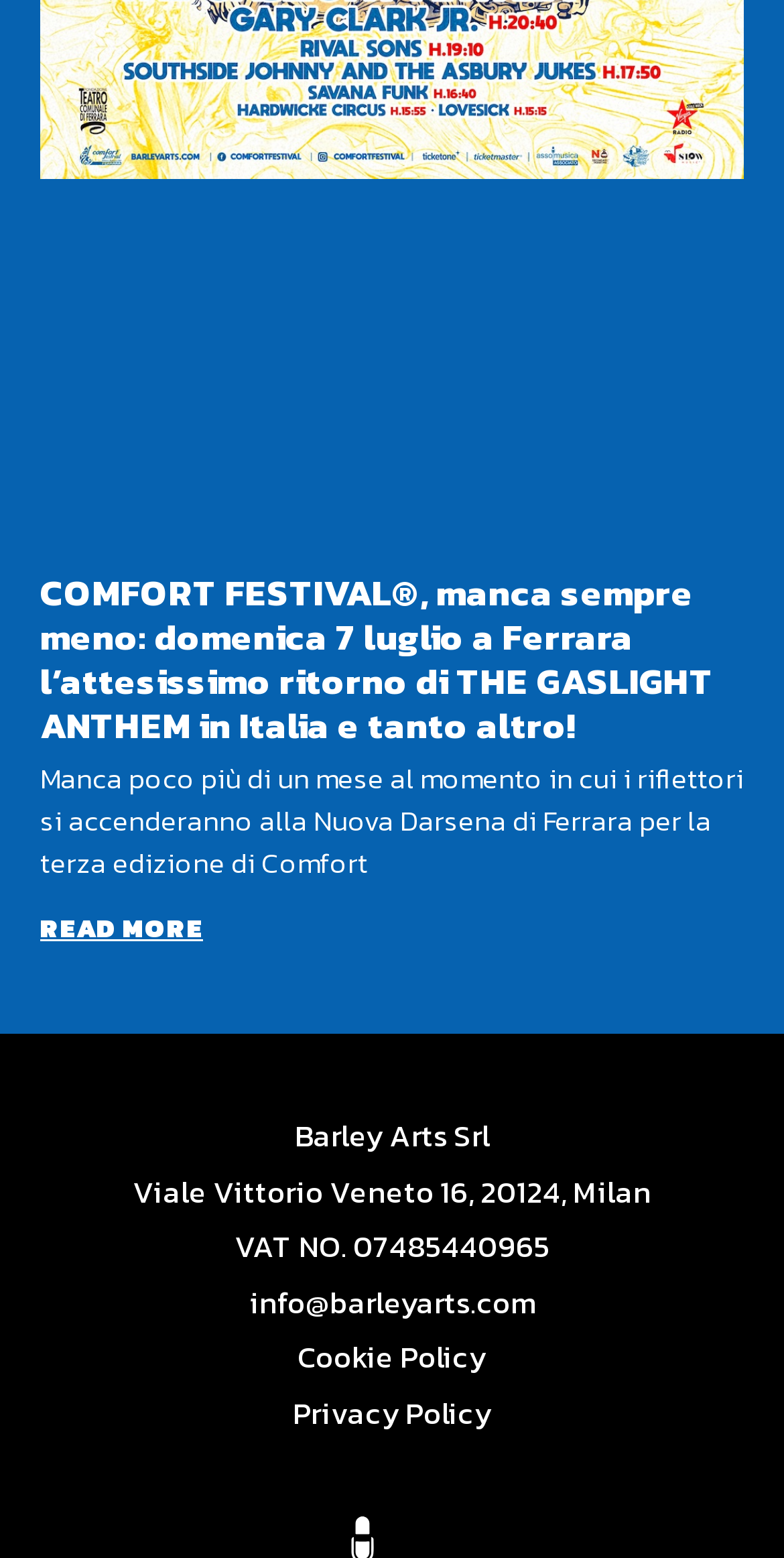What is the company name mentioned at the bottom? Please answer the question using a single word or phrase based on the image.

Barley Arts Srl